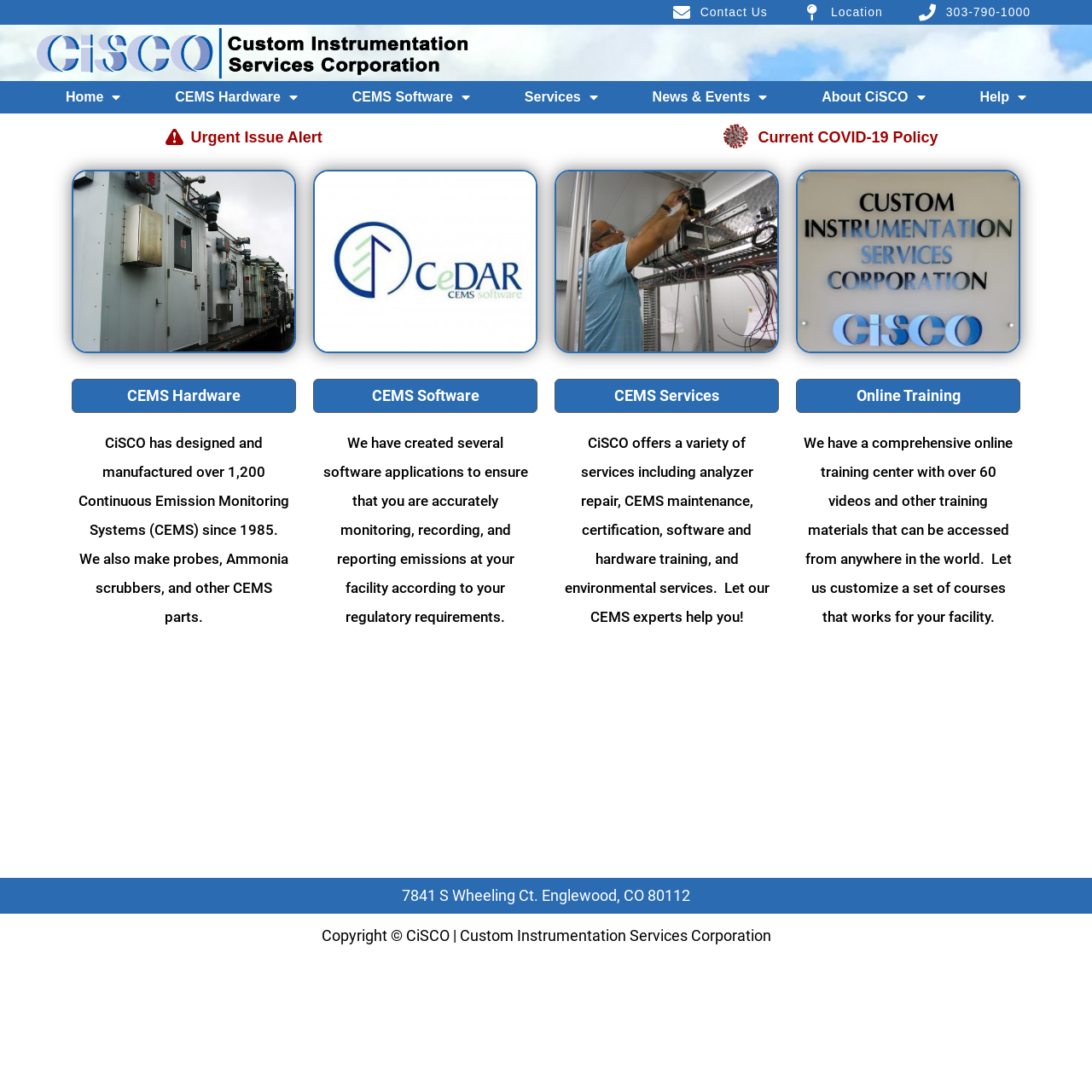What is the phone number to contact CiSCO?
Refer to the image and respond with a one-word or short-phrase answer.

303-790-1000